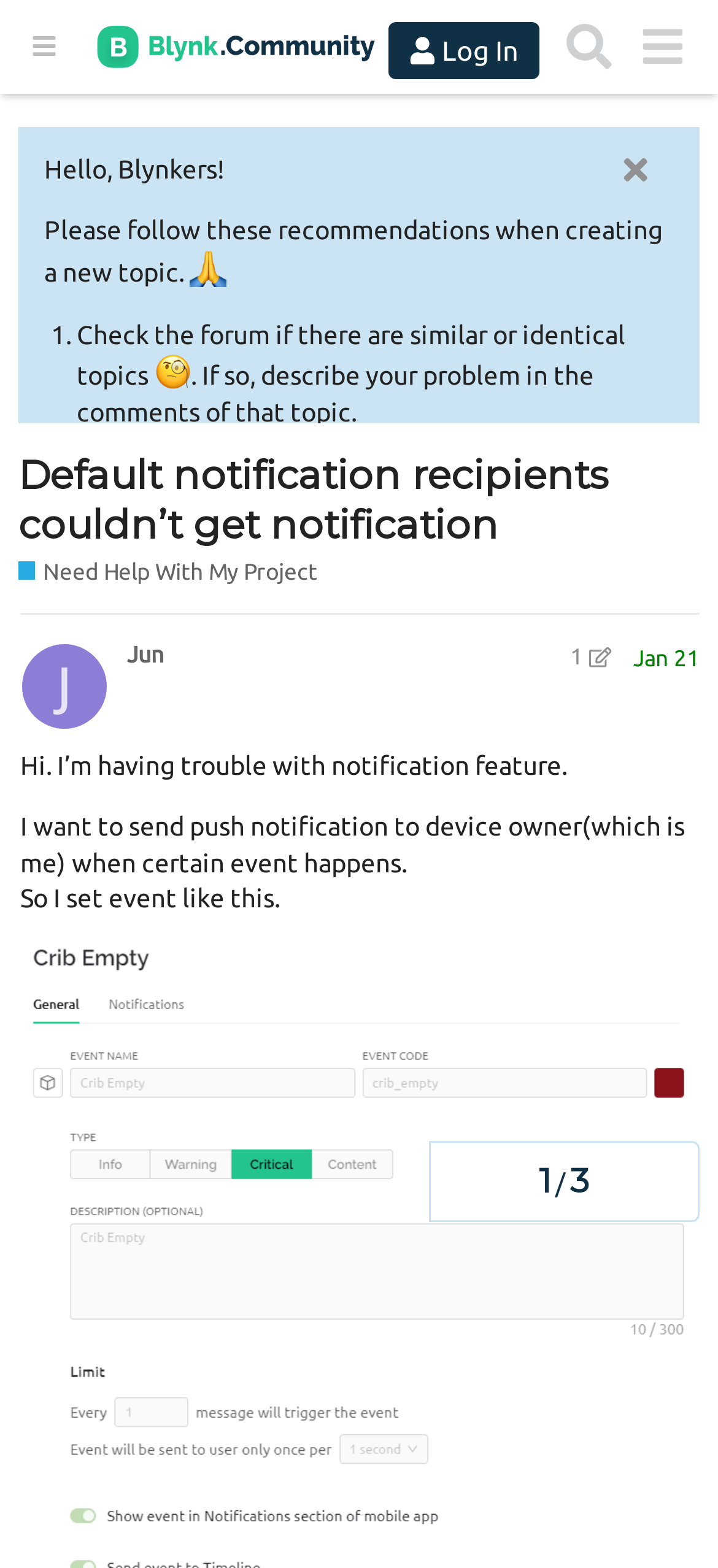Based on what you see in the screenshot, provide a thorough answer to this question: What is the purpose of the 'Solved' category?

According to the webpage, the 'Solved' category is used to categorize topics that were initially marked as 'Need Help...' or 'Issues and Errors' but have since been resolved. The tags assigned to the topic are retained when it is re-categorized as solved.